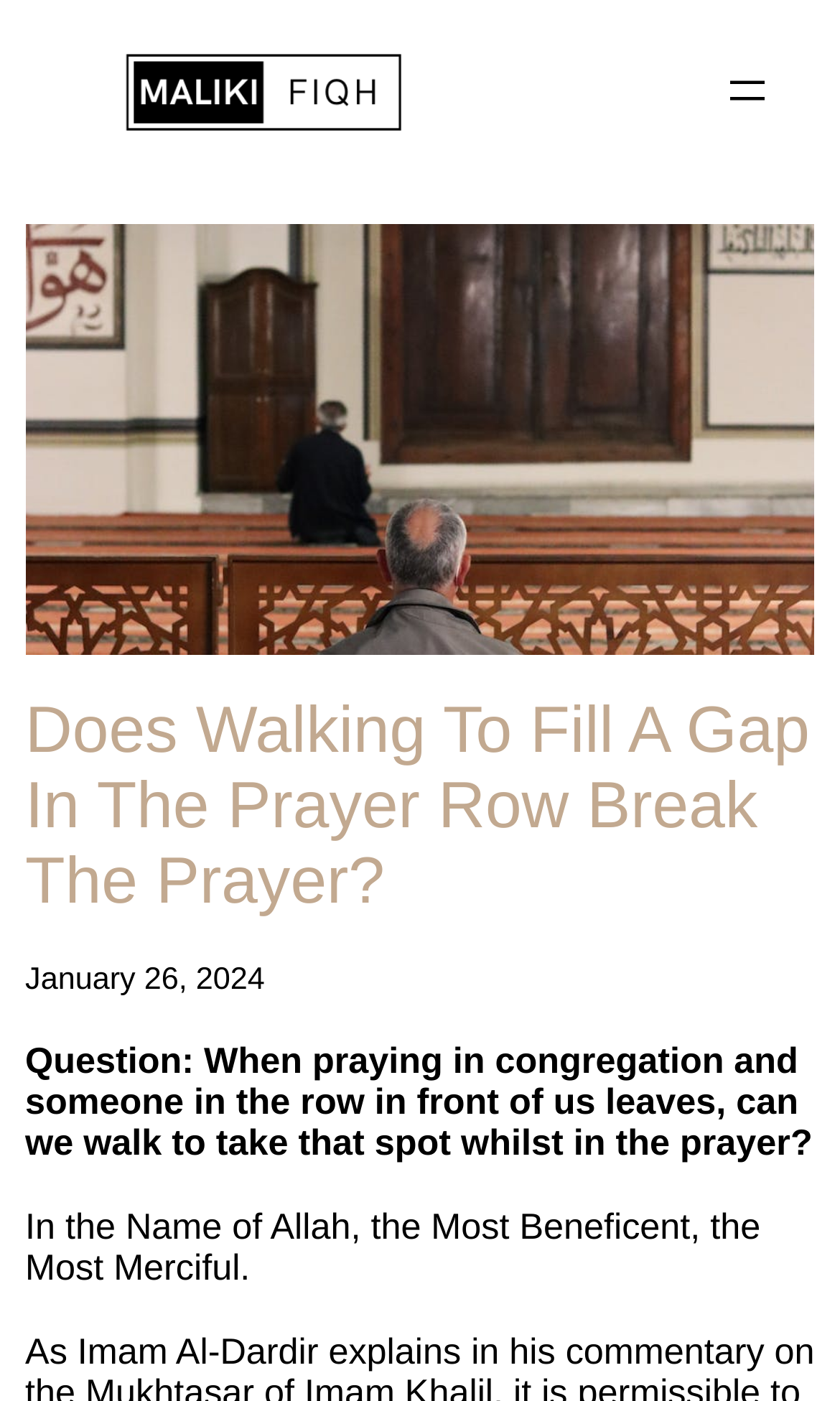Refer to the screenshot and give an in-depth answer to this question: What is the tone of the question being asked?

The tone of the question being asked is respectful, as indicated by the phrase 'In the Name of Allah, the Most Beneficent, the Most Merciful'.